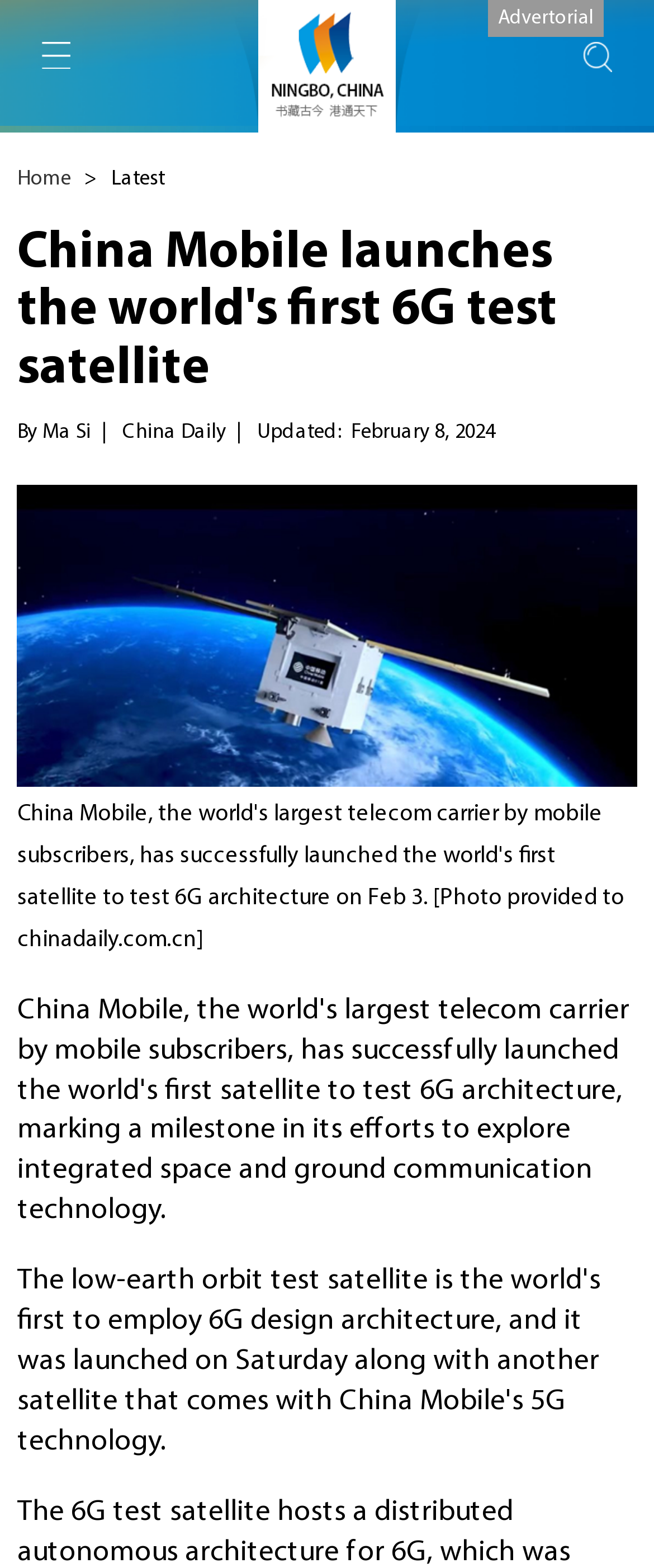Respond to the question below with a single word or phrase: What is the date of the article update?

February 8, 2024